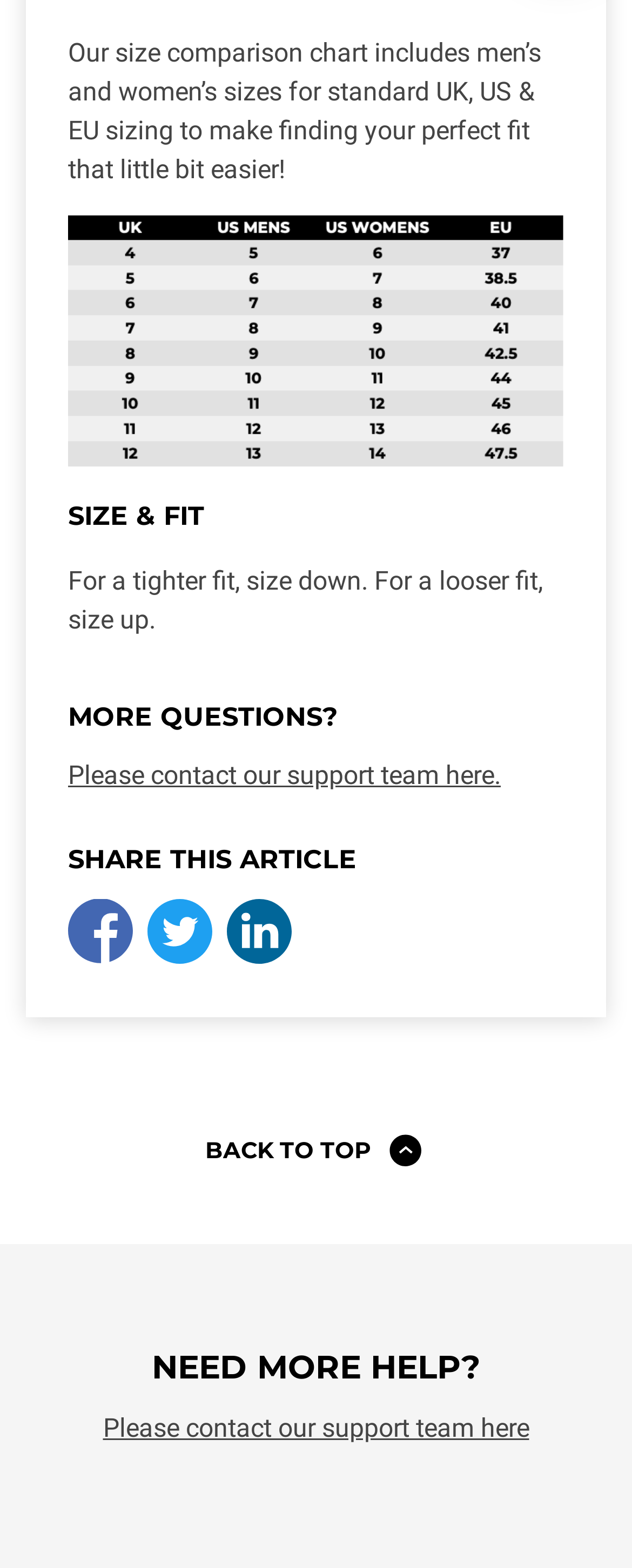Provide the bounding box for the UI element matching this description: "Lighthouse Digest Archives".

None